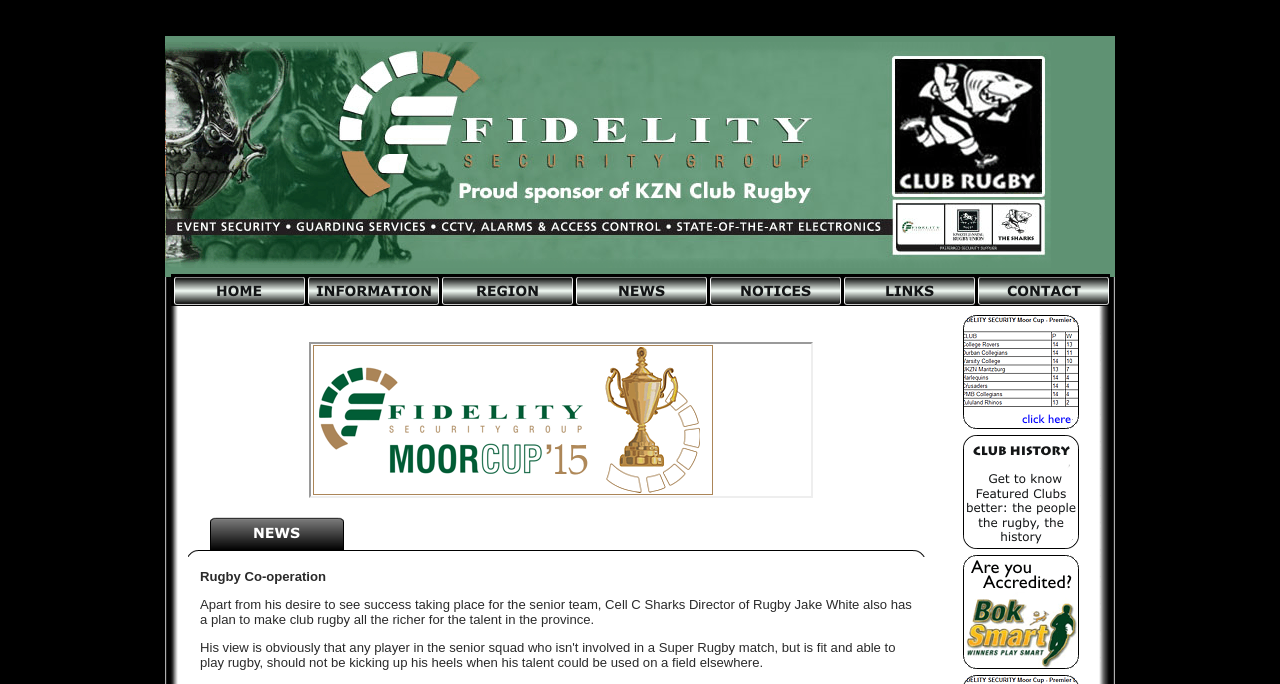Answer the question in one word or a short phrase:
How many rows are in the main table?

2